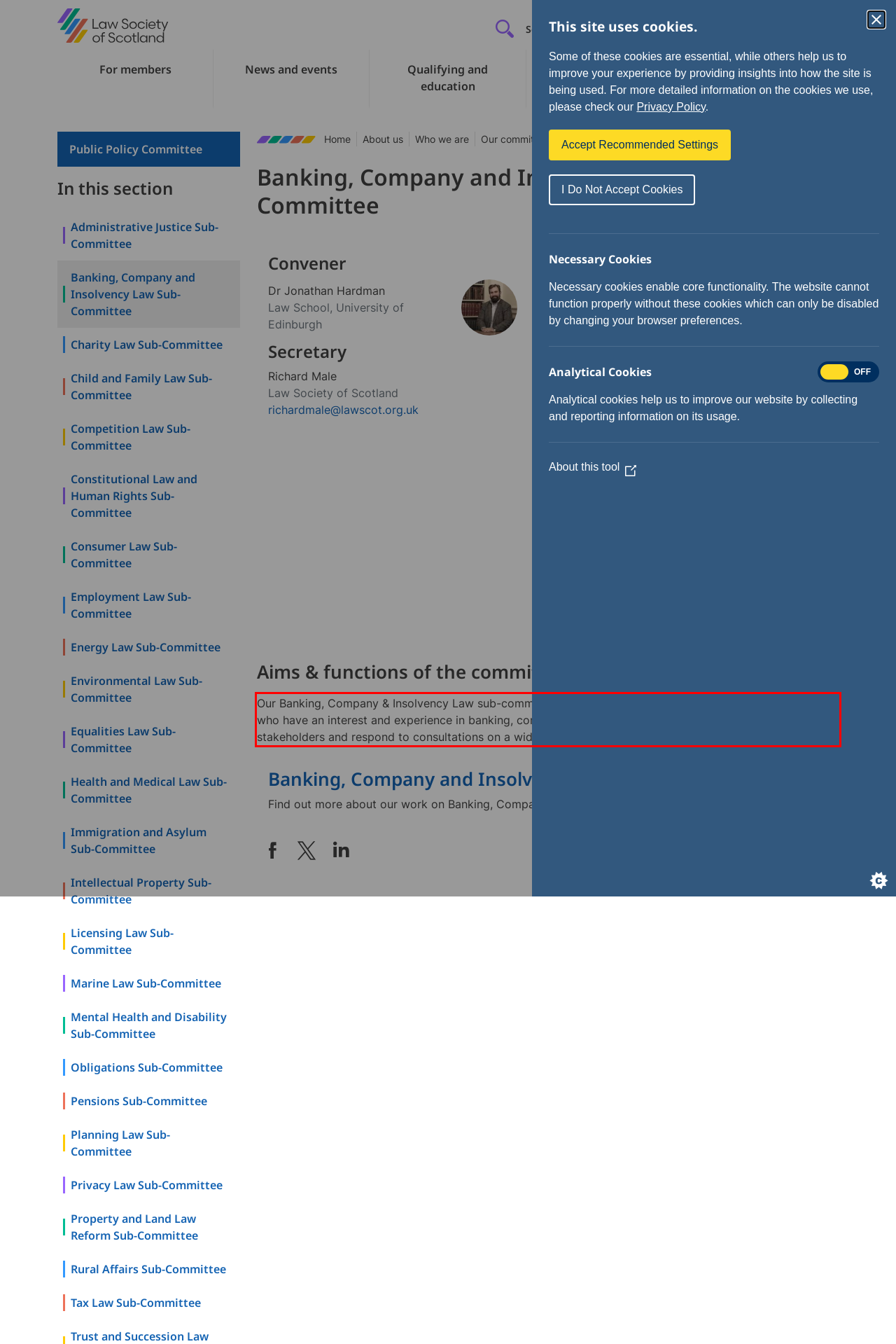Perform OCR on the text inside the red-bordered box in the provided screenshot and output the content.

Our Banking, Company & Insolvency Law sub-committee consists of solicitor and non-solicitor members, who have an interest and experience in banking, company and insolvency law matters. We work with stakeholders and respond to consultations on a wide range of issues.